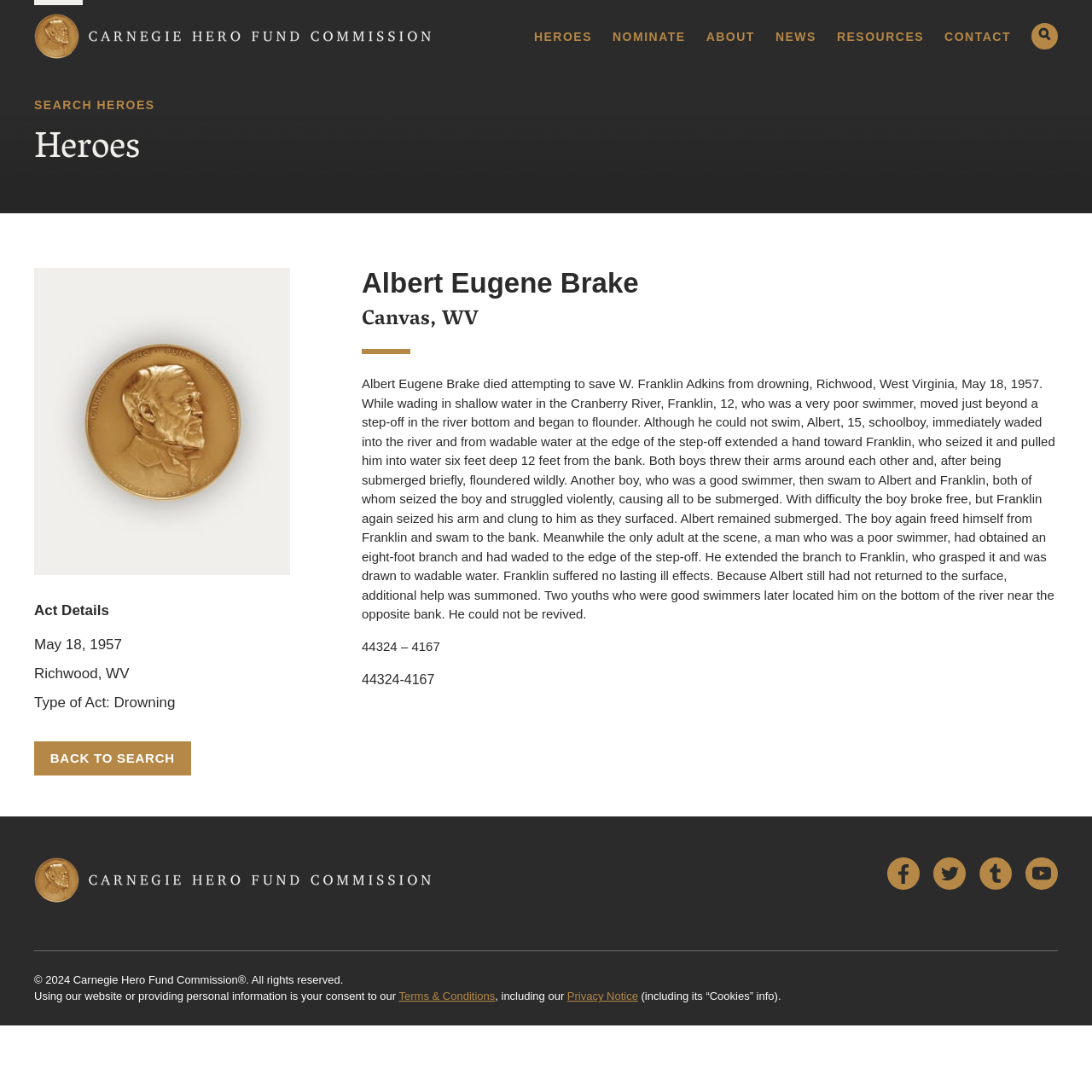Where did the incident happen?
Kindly give a detailed and elaborate answer to the question.

The location of the incident can be found in the article section, where it is mentioned that 'Albert Eugene Brake died attempting to save W. Franklin Adkins from drowning, Richwood, West Virginia, May 18, 1957.' This sentence clearly indicates the location of the incident.